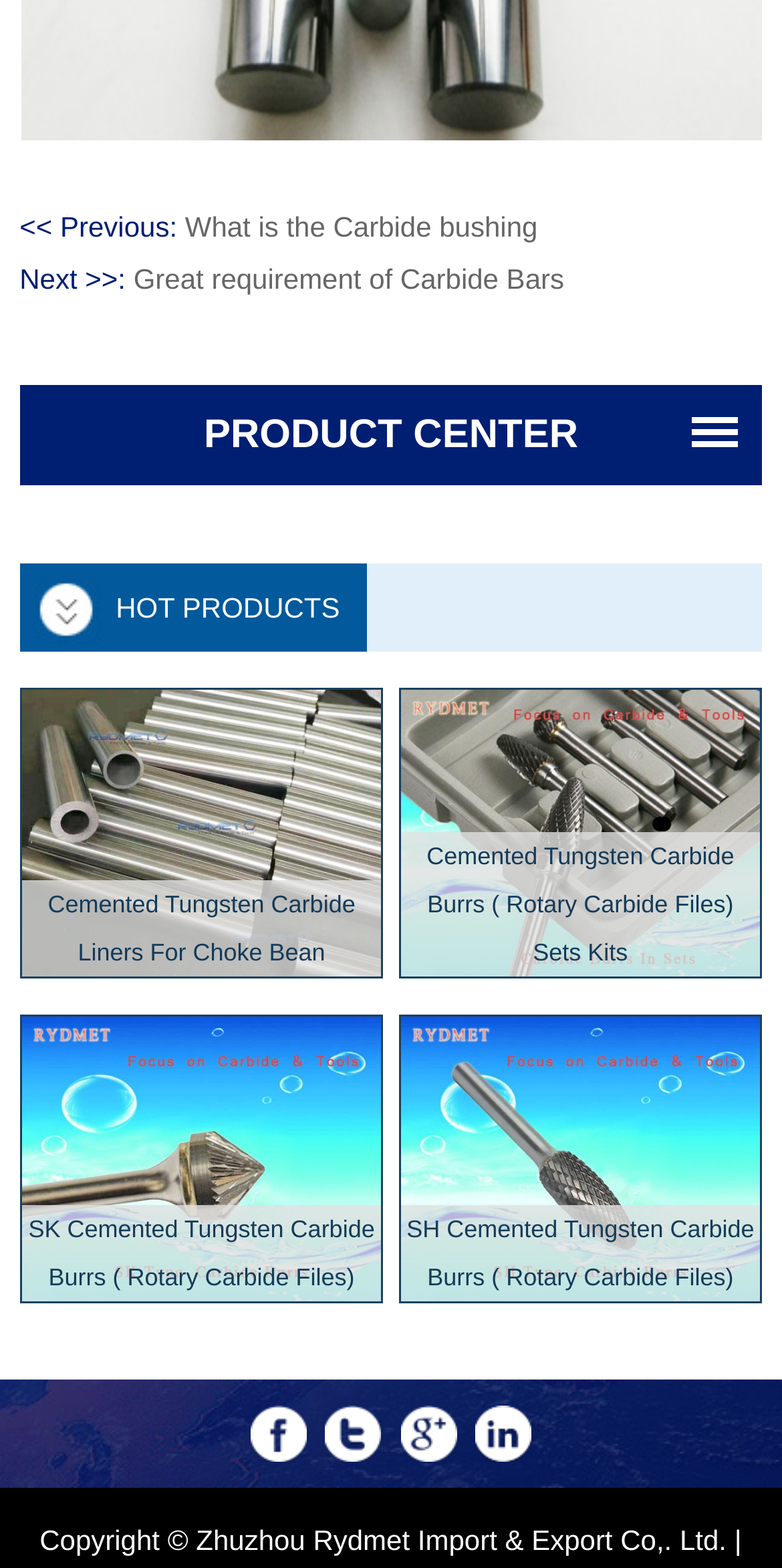Please find the bounding box for the UI element described by: "Hot Products".

[0.025, 0.359, 0.975, 0.416]